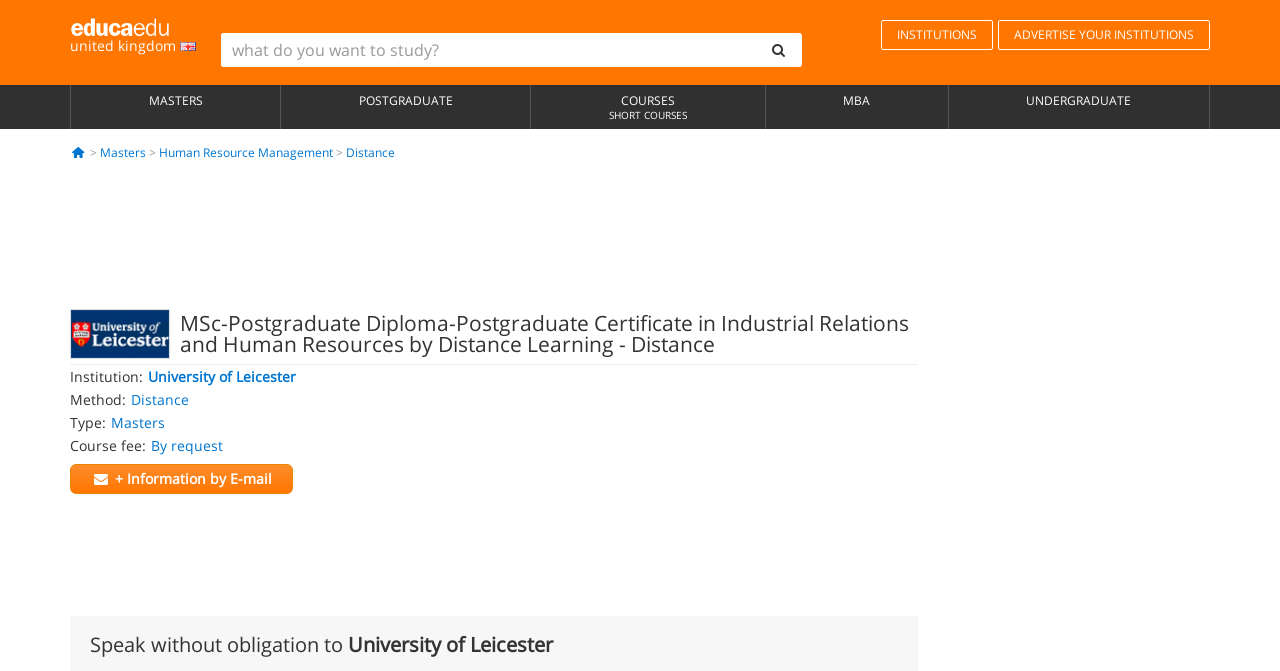Could you identify the text that serves as the heading for this webpage?

MSc-Postgraduate Diploma-Postgraduate Certificate in Industrial Relations and Human Resources by Distance Learning - Distance